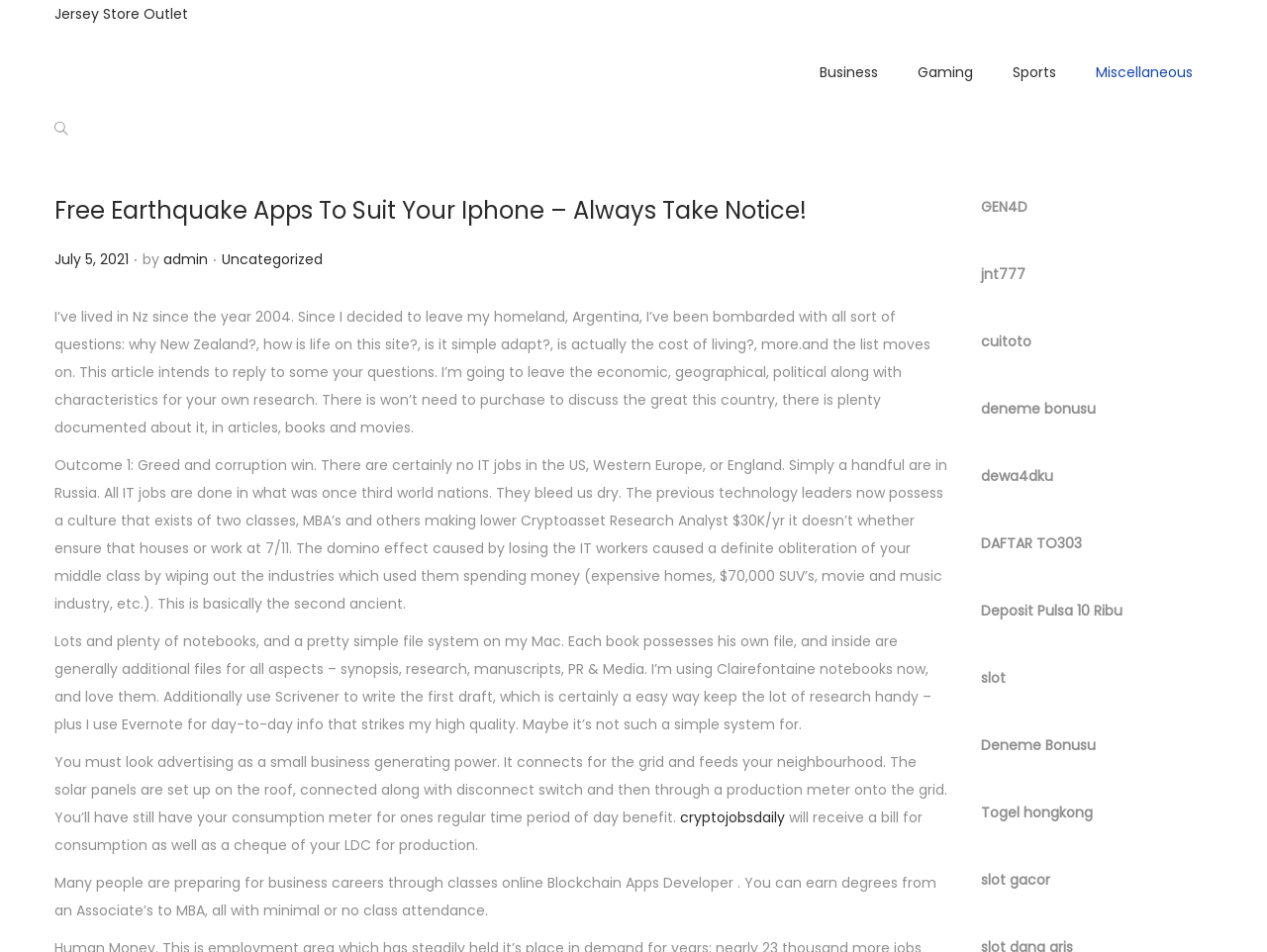Please find the bounding box coordinates of the element that you should click to achieve the following instruction: "Click on the 'Jersey Store Outlet' link". The coordinates should be presented as four float numbers between 0 and 1: [left, top, right, bottom].

[0.043, 0.004, 0.148, 0.025]